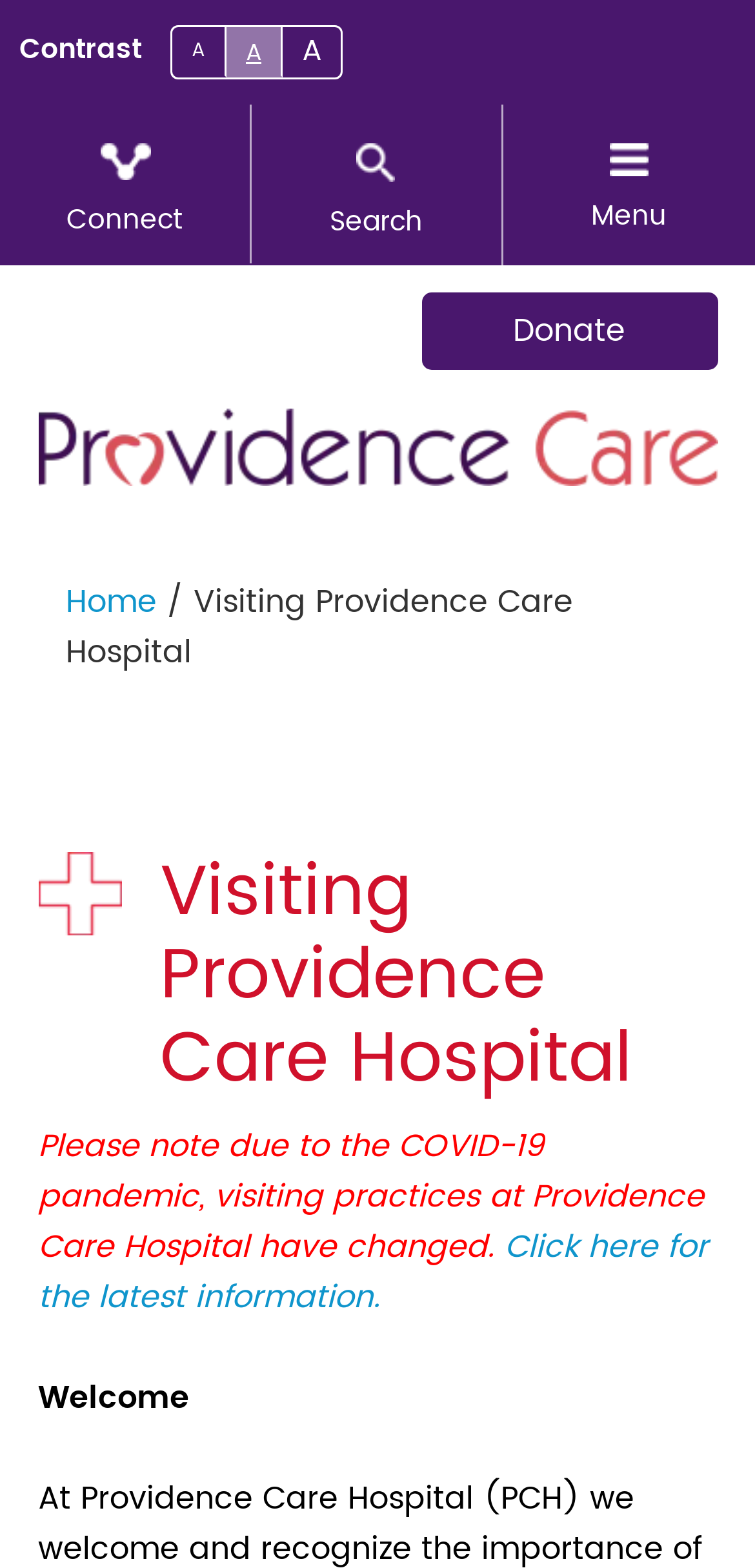Locate the bounding box coordinates of the item that should be clicked to fulfill the instruction: "Change contrast".

[0.0, 0.0, 0.213, 0.066]